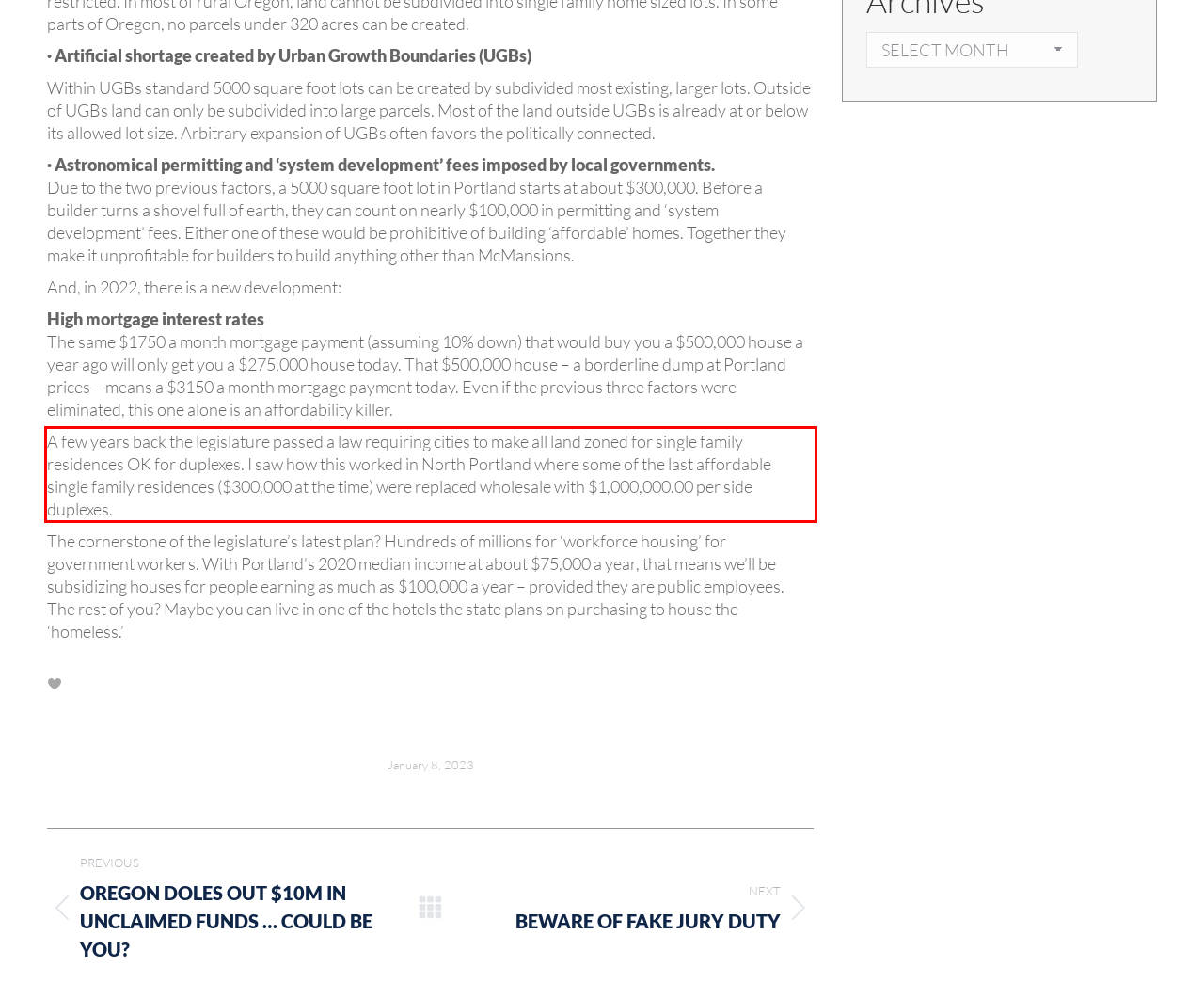Extract and provide the text found inside the red rectangle in the screenshot of the webpage.

A few years back the legislature passed a law requiring cities to make all land zoned for single family residences OK for duplexes. I saw how this worked in North Portland where some of the last affordable single family residences ($300,000 at the time) were replaced wholesale with $1,000,000.00 per side duplexes.